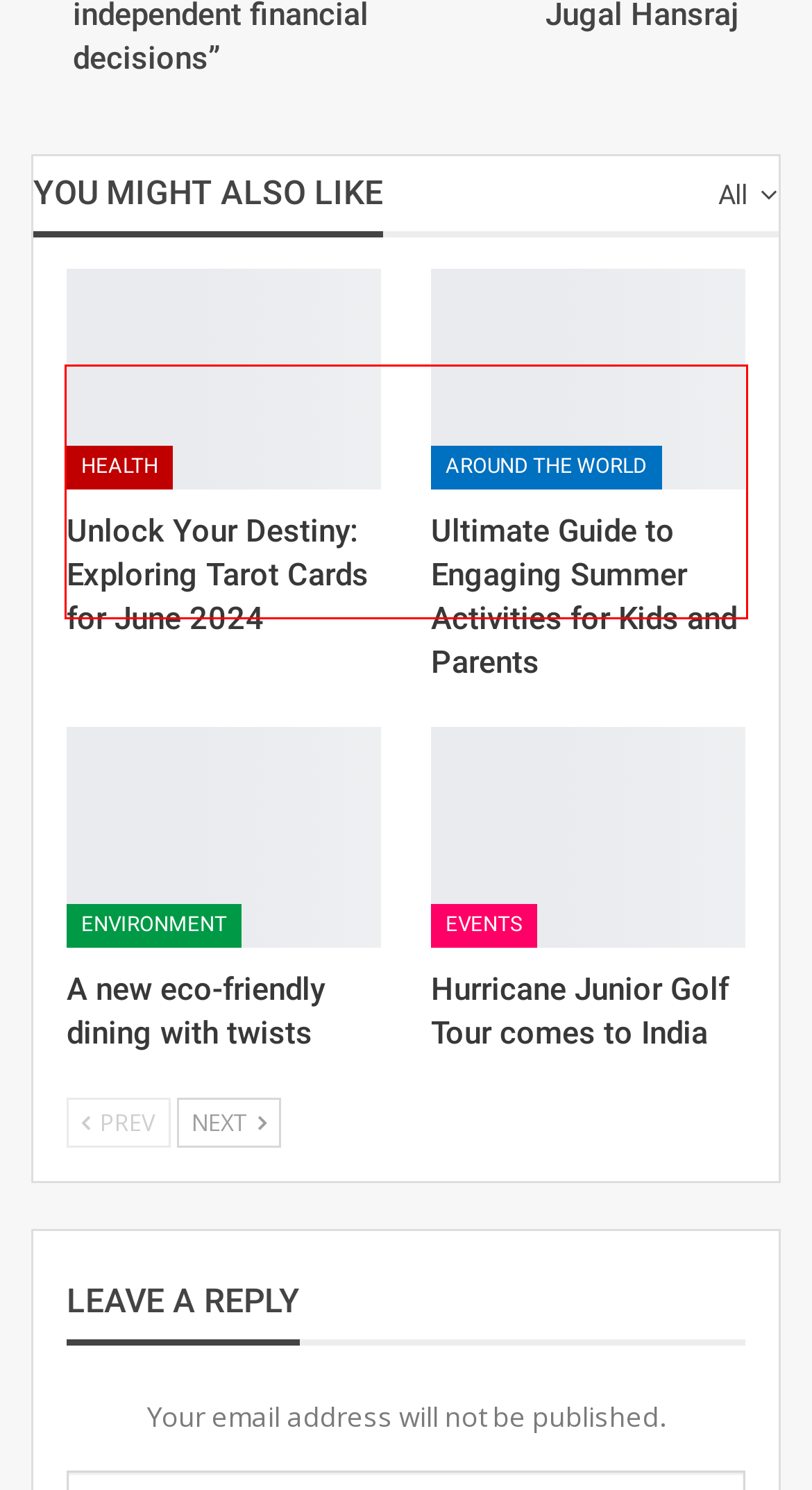The screenshot provided shows a webpage with a red bounding box. Apply OCR to the text within this red bounding box and provide the extracted content.

Health: Focus on activities that promote mental and emotional well-being. Gentle exercises like yoga or a leisurely walk in nature can be especially beneficial. Pay attention to your sleep patterns.